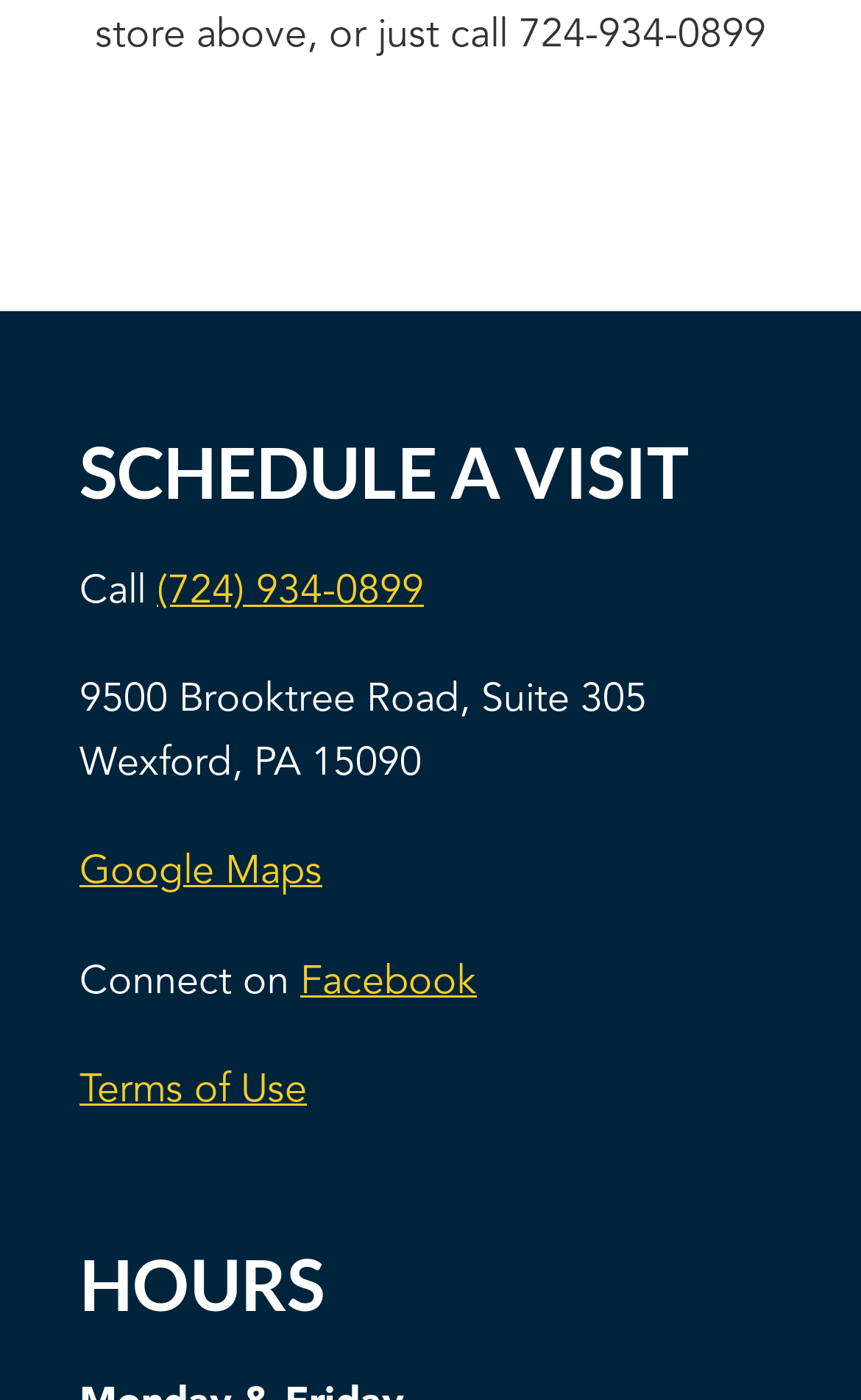Provide the bounding box coordinates of the HTML element this sentence describes: "Terms of Use". The bounding box coordinates consist of four float numbers between 0 and 1, i.e., [left, top, right, bottom].

[0.092, 0.764, 0.356, 0.793]